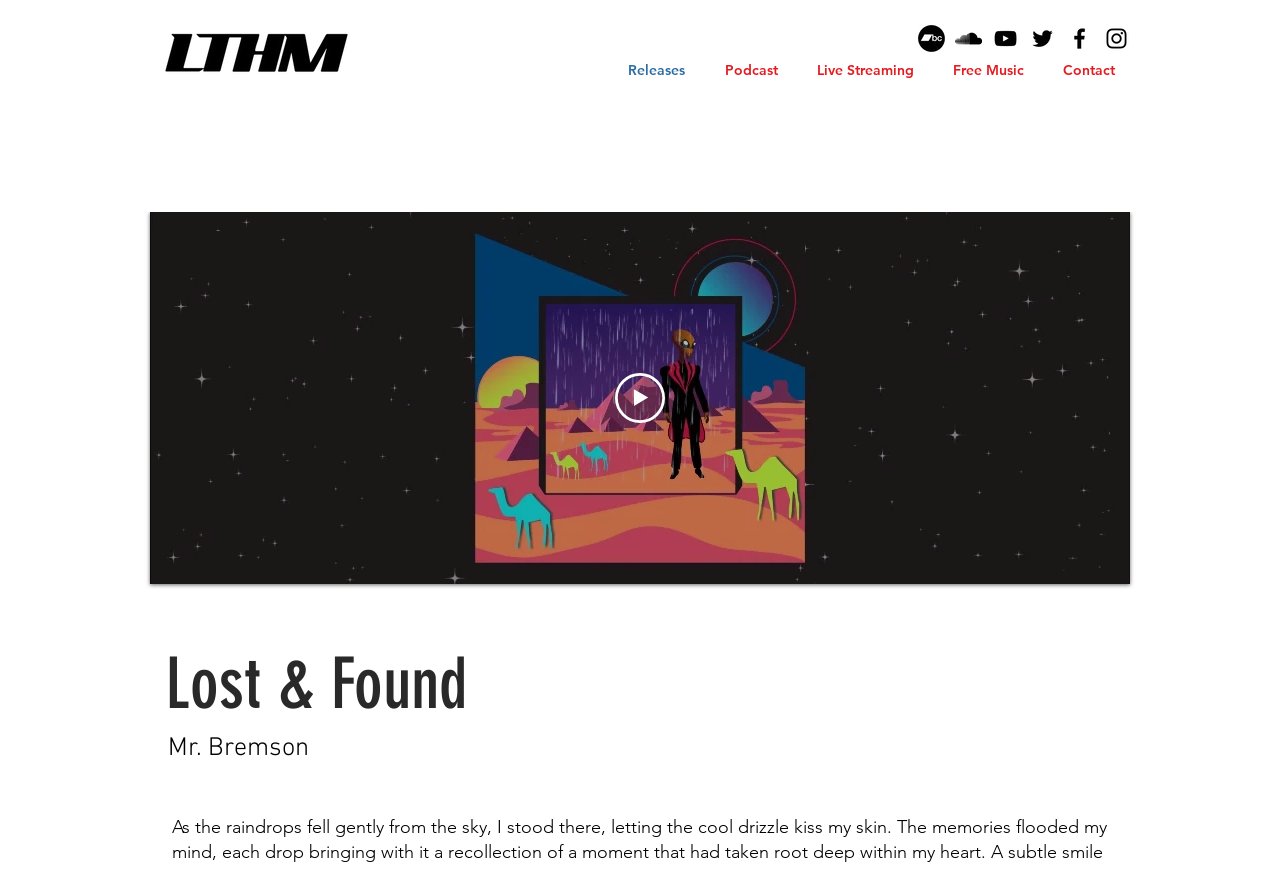Observe the image and answer the following question in detail: What is the name of the artist?

The heading element with the text 'Mr. Bremson' suggests that this is the name of the artist or creator featured on the website.